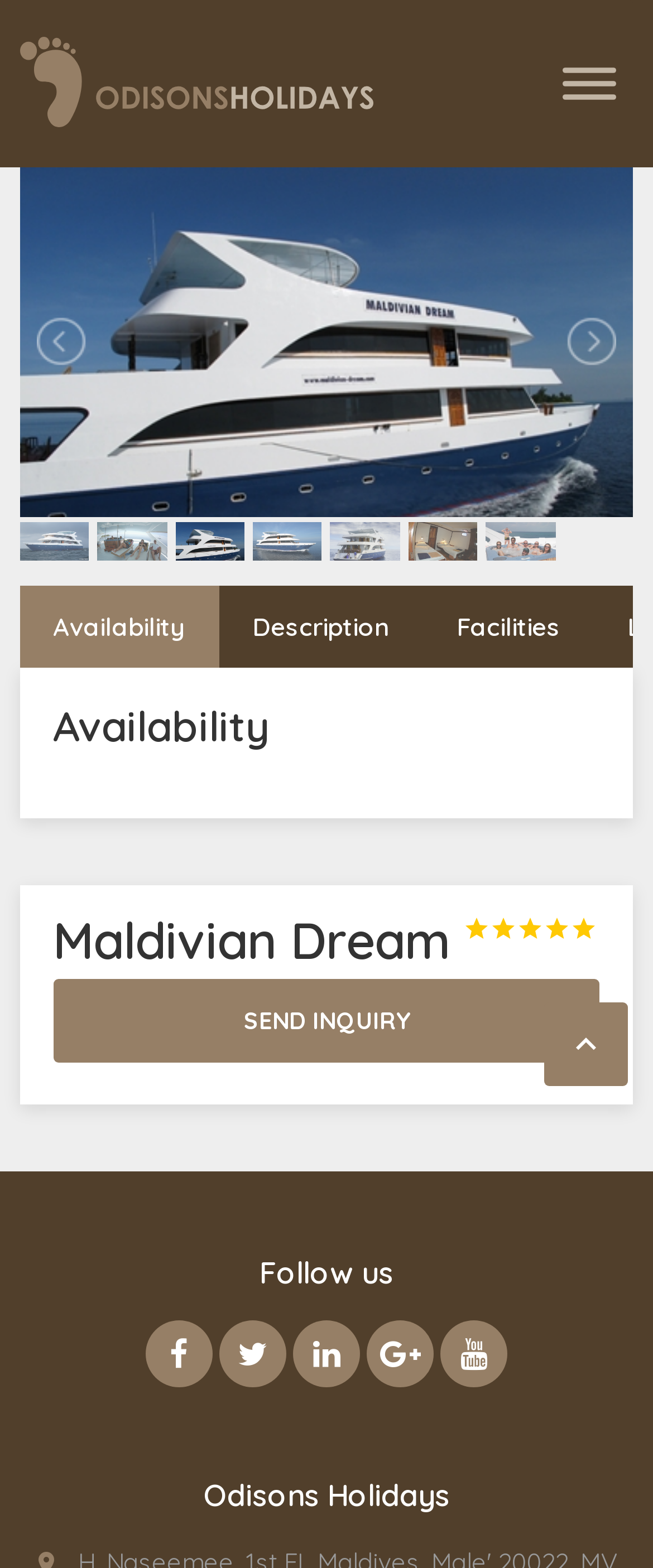Identify the bounding box coordinates for the UI element described by the following text: "title="Odisons Holidays | Maldivian Dream"". Provide the coordinates as four float numbers between 0 and 1, in the format [left, top, right, bottom].

[0.03, 0.024, 0.573, 0.081]